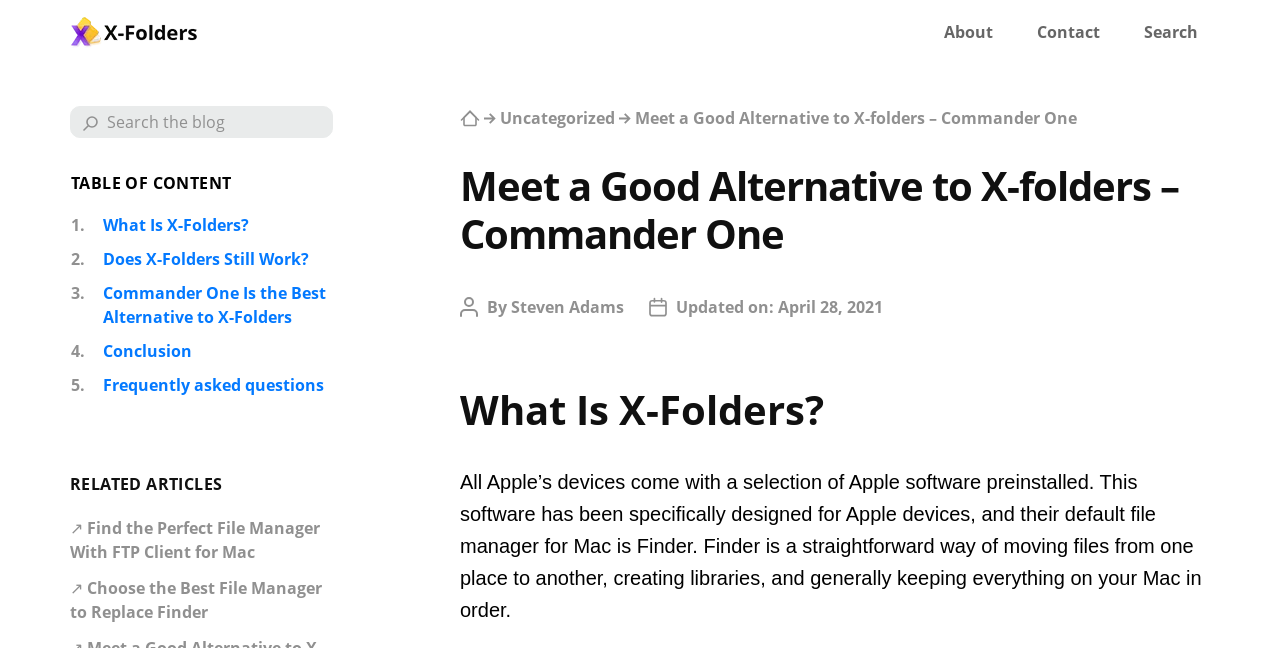Please determine the bounding box coordinates for the element that should be clicked to follow these instructions: "Click on Email Us".

None